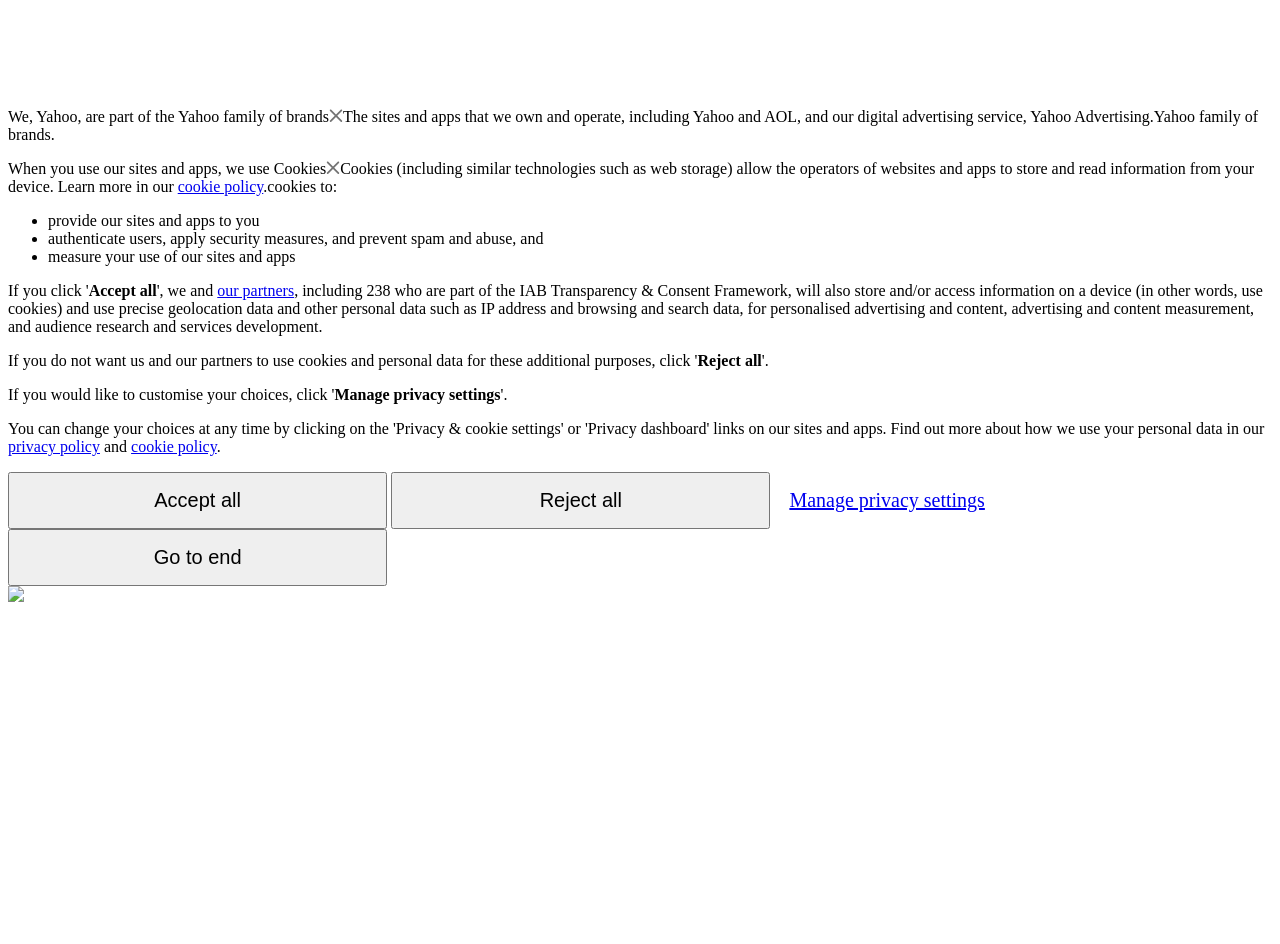Please identify the bounding box coordinates for the region that you need to click to follow this instruction: "Search for something".

None